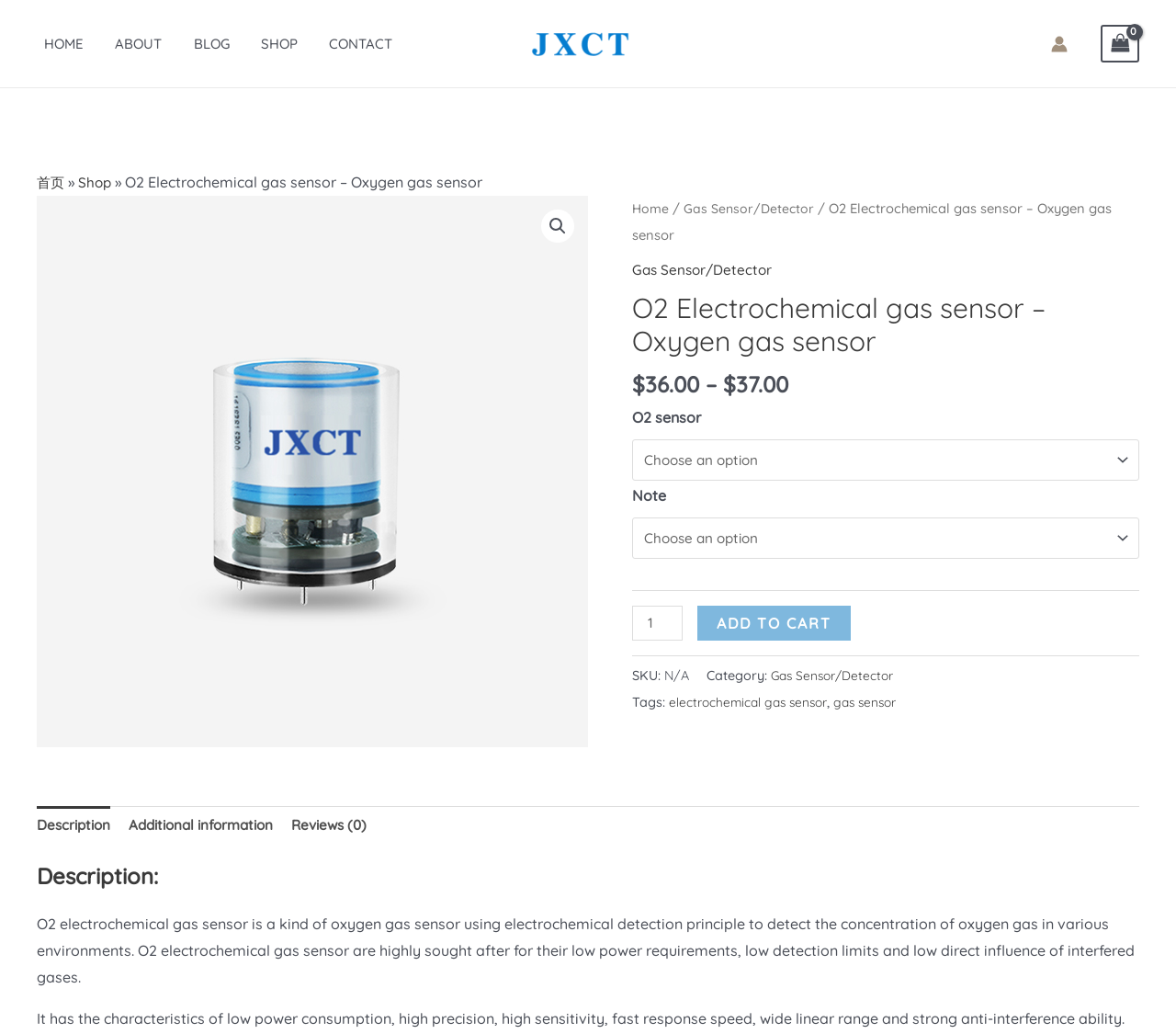What is the category of the product?
Can you provide an in-depth and detailed response to the question?

I found the answer by looking at the static text element with the text 'Category:' and the link element with the text 'Gas Sensor/Detector' which is located near it, indicating that the category of the product is 'Gas Sensor/Detector'.